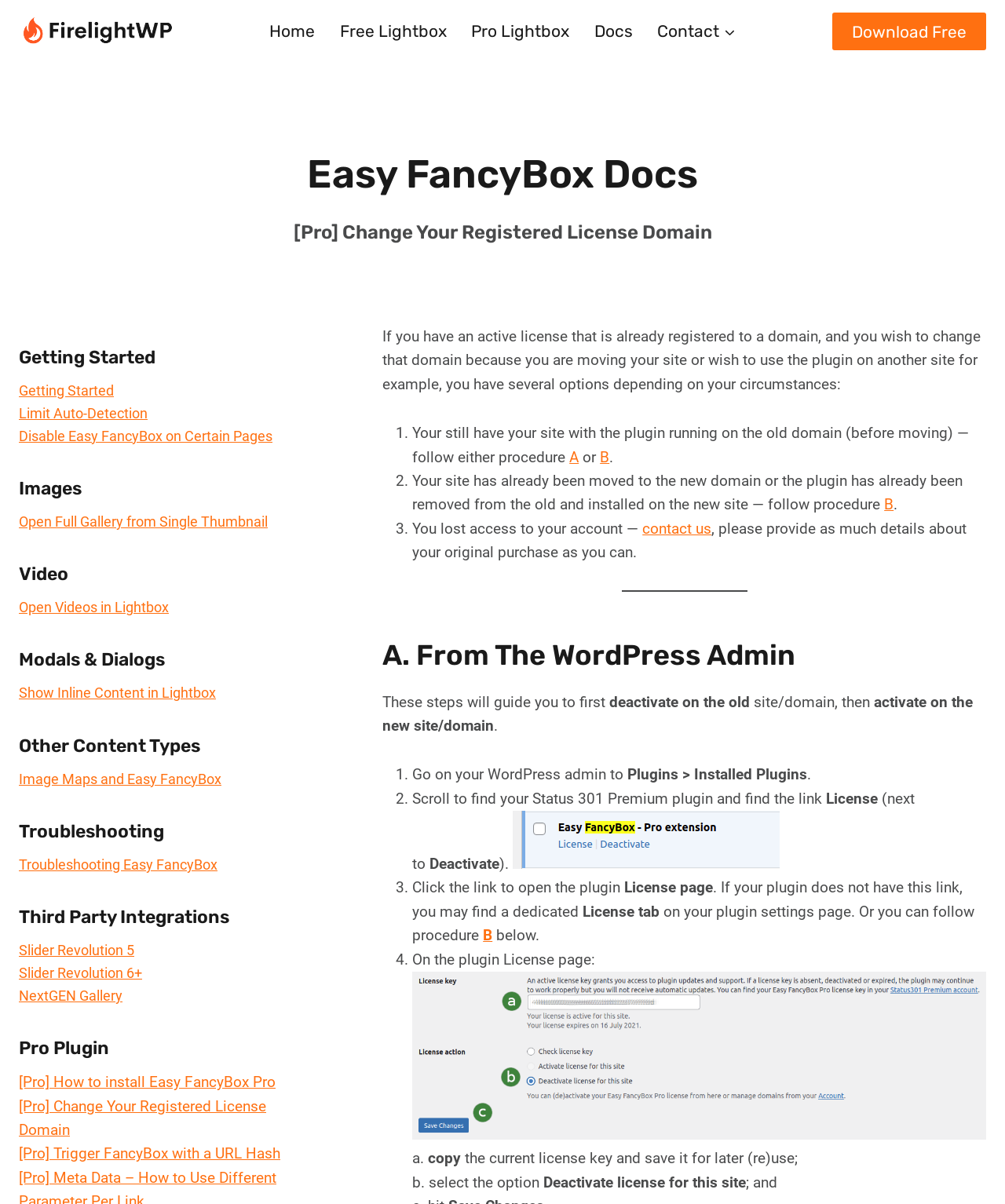Provide the bounding box coordinates of the area you need to click to execute the following instruction: "Click on the 'Pro Lightbox' link".

[0.456, 0.007, 0.579, 0.045]